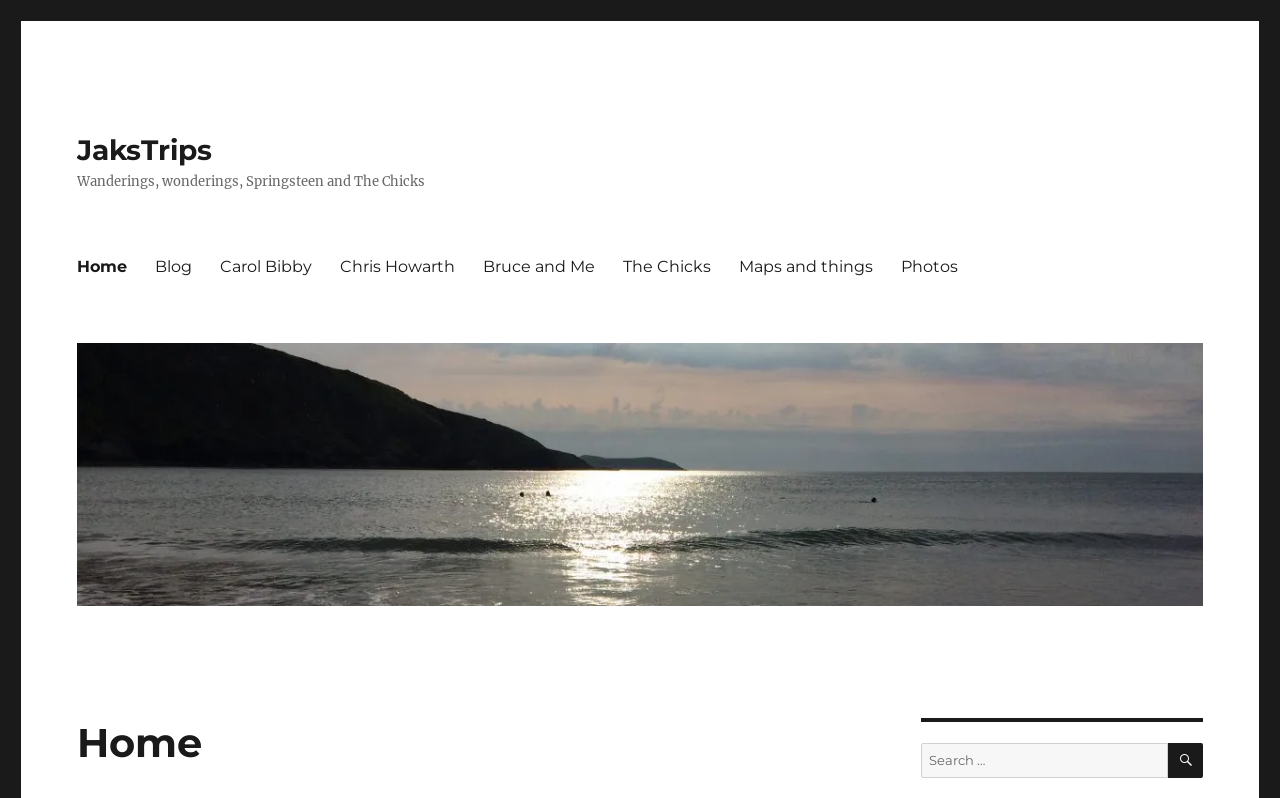Please mark the bounding box coordinates of the area that should be clicked to carry out the instruction: "view blog".

[0.11, 0.307, 0.161, 0.36]